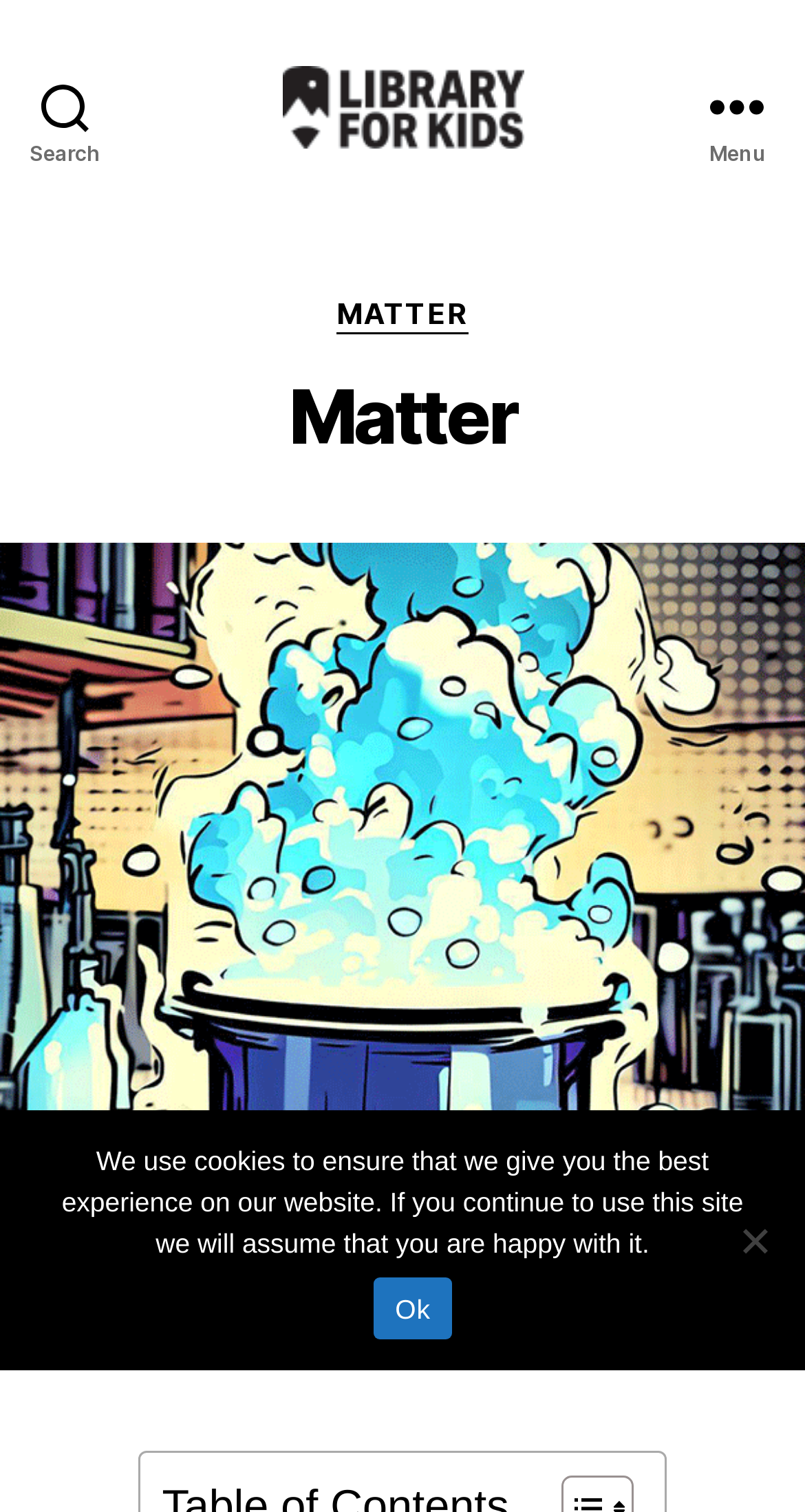How many links are in the menu?
From the screenshot, supply a one-word or short-phrase answer.

1